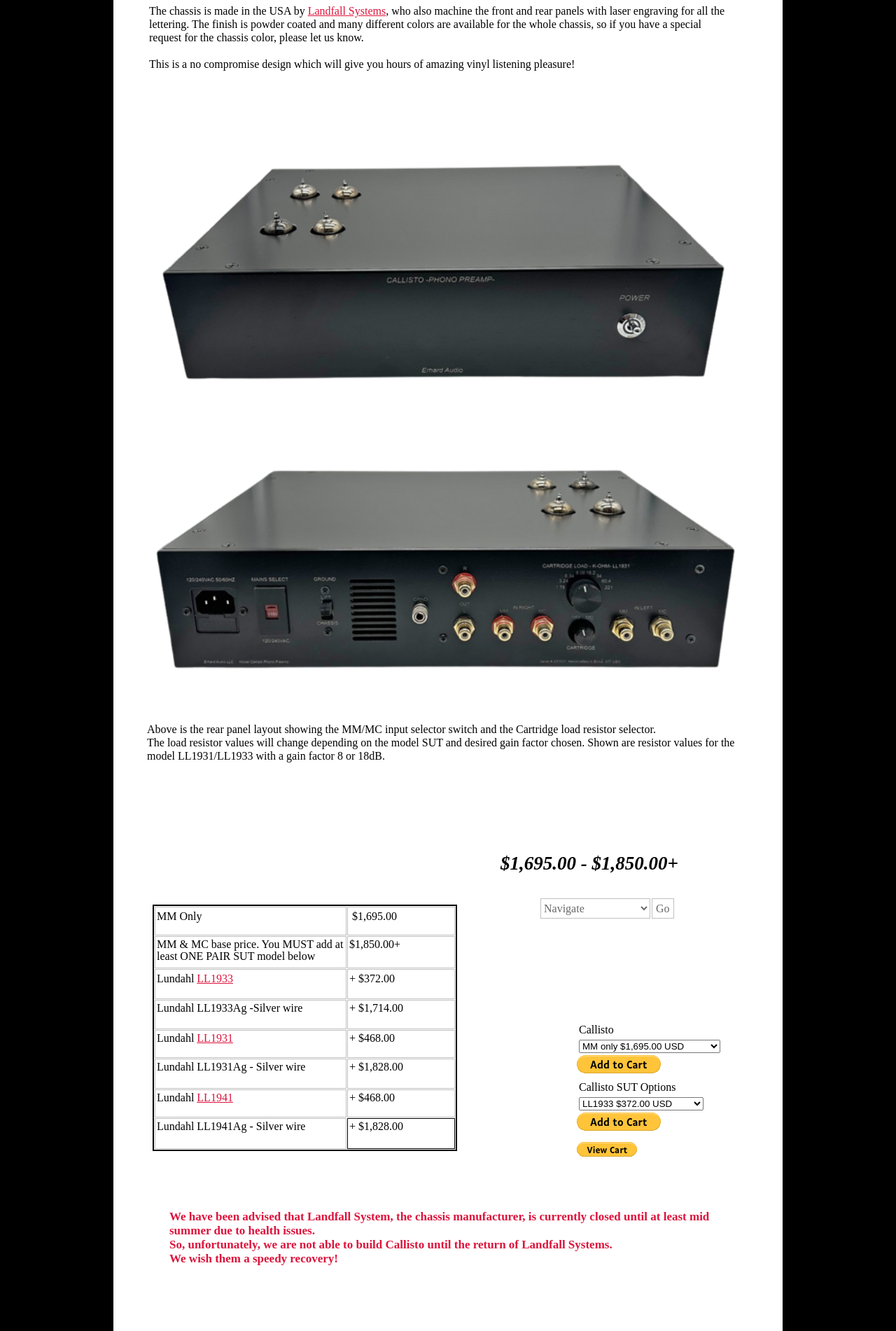Given the element description "Navigate Specifications Front page" in the screenshot, predict the bounding box coordinates of that UI element.

[0.603, 0.675, 0.752, 0.69]